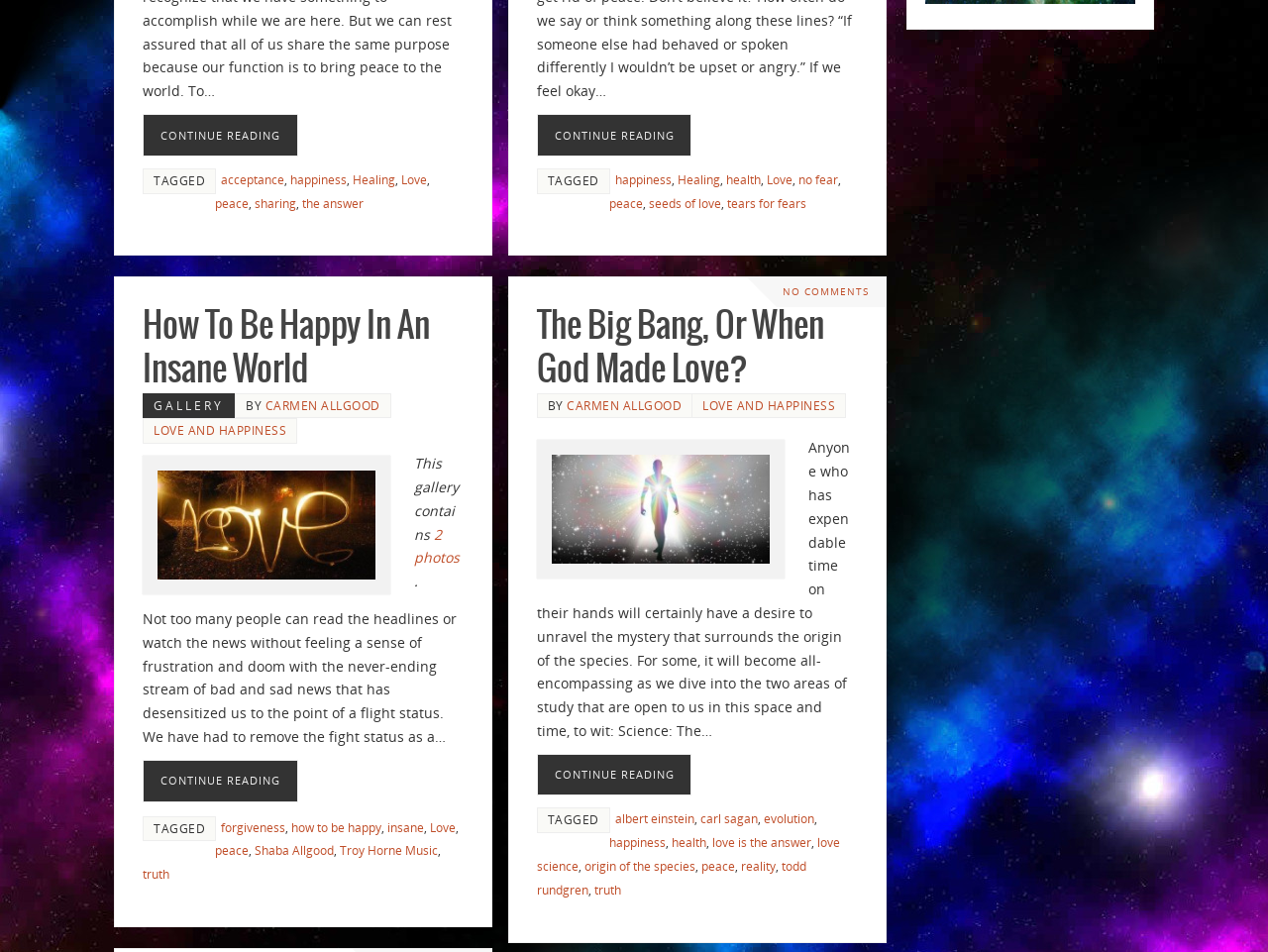Determine the bounding box of the UI component based on this description: "evolution". The bounding box coordinates should be four float values between 0 and 1, i.e., [left, top, right, bottom].

[0.602, 0.852, 0.642, 0.868]